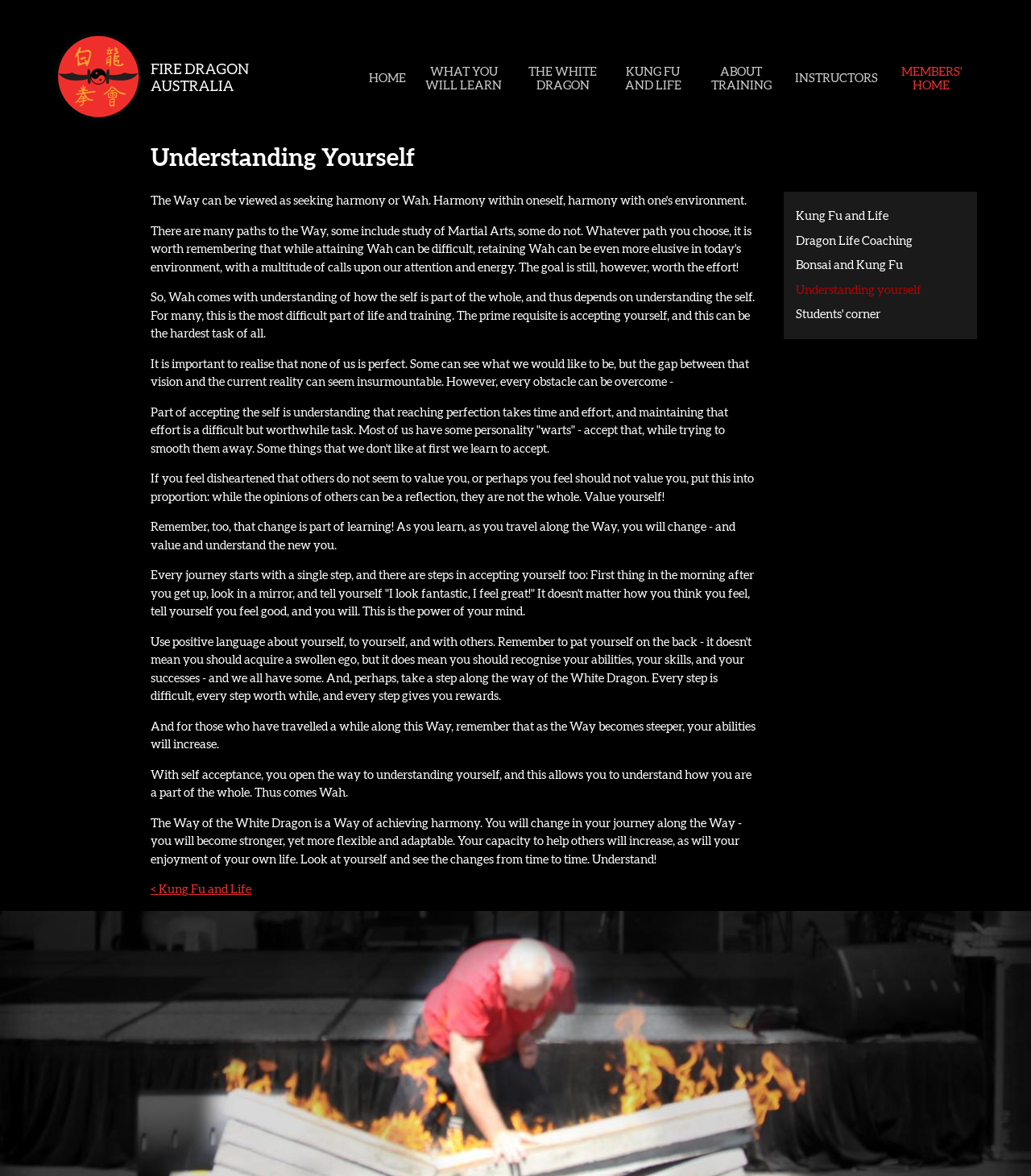Respond to the question with just a single word or phrase: 
What is the name of the coaching service mentioned?

Dragon Life Coaching